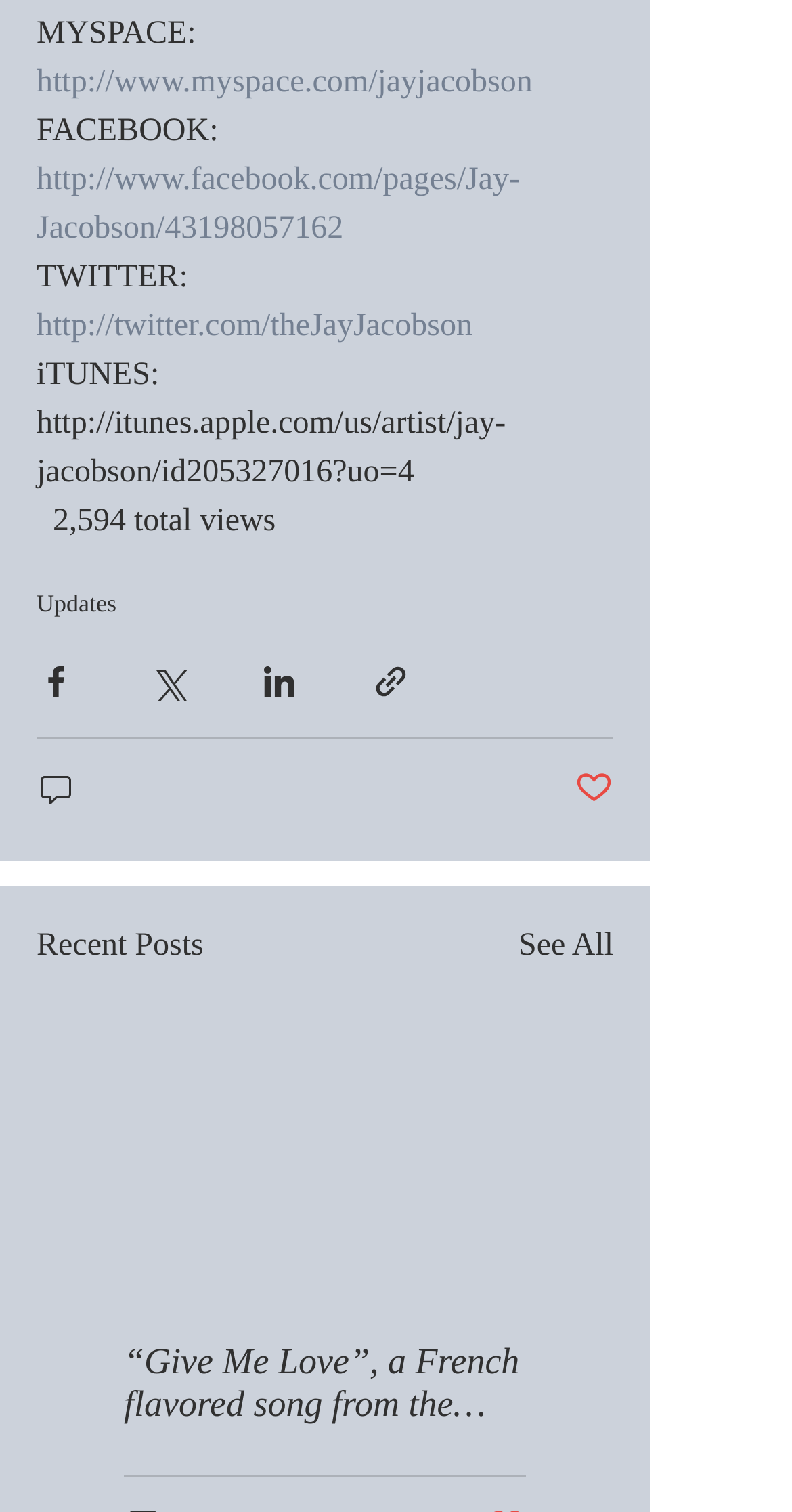Identify the bounding box coordinates of the part that should be clicked to carry out this instruction: "View April 2012".

None